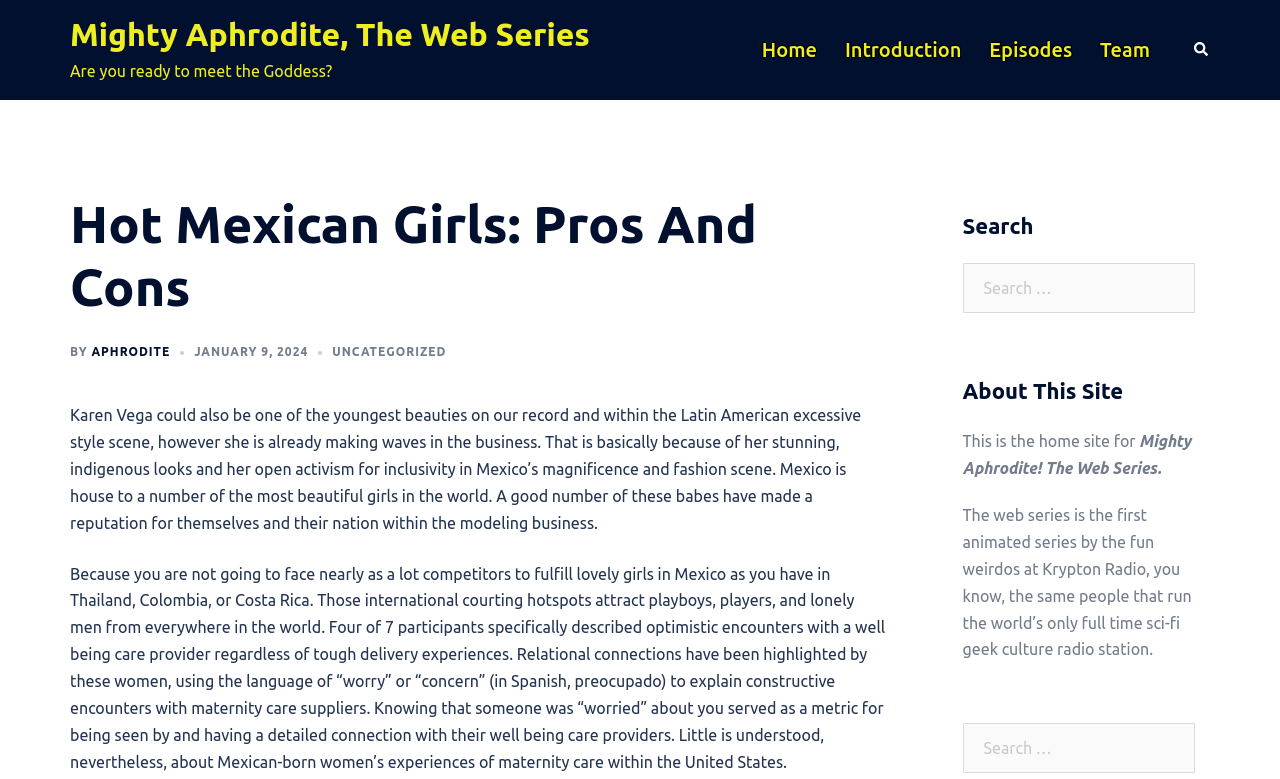Offer a comprehensive description of the webpage’s content and structure.

This webpage is about "Hot Mexican Girls: Pros And Cons" and appears to be a blog post or article. At the top, there is a header section with a link to "Mighty Aphrodite, The Web Series" and a static text "Are you ready to meet the Goddess?" Below this, there is a navigation menu with links to "Home", "Introduction", "Episodes", "Team", and "Search". 

The main content of the webpage is divided into two sections. The first section has a heading "Hot Mexican Girls: Pros And Cons" and a subheading "BY APHRODITE JANUARY 9, 2024" with a category label "UNCATEGORIZED". Below this, there is a paragraph of text that describes Karen Vega, a young beauty in the Latin American fashion scene, and her activism for inclusivity in Mexico's beauty and fashion scene. 

The second section of the main content discusses the advantages of dating Mexican girls, citing less competition compared to other popular international dating hotspots. It also touches on the topic of Mexican-born women's experiences of maternity care in the United States, quoting from a study about positive encounters with healthcare providers.

On the right side of the webpage, there is a search bar with a heading "Search" and a label "Search for:". Below this, there is an "About This Site" section that describes the Mighty Aphrodite web series and its creators, Krypton Radio. There is another search bar at the bottom of the webpage.